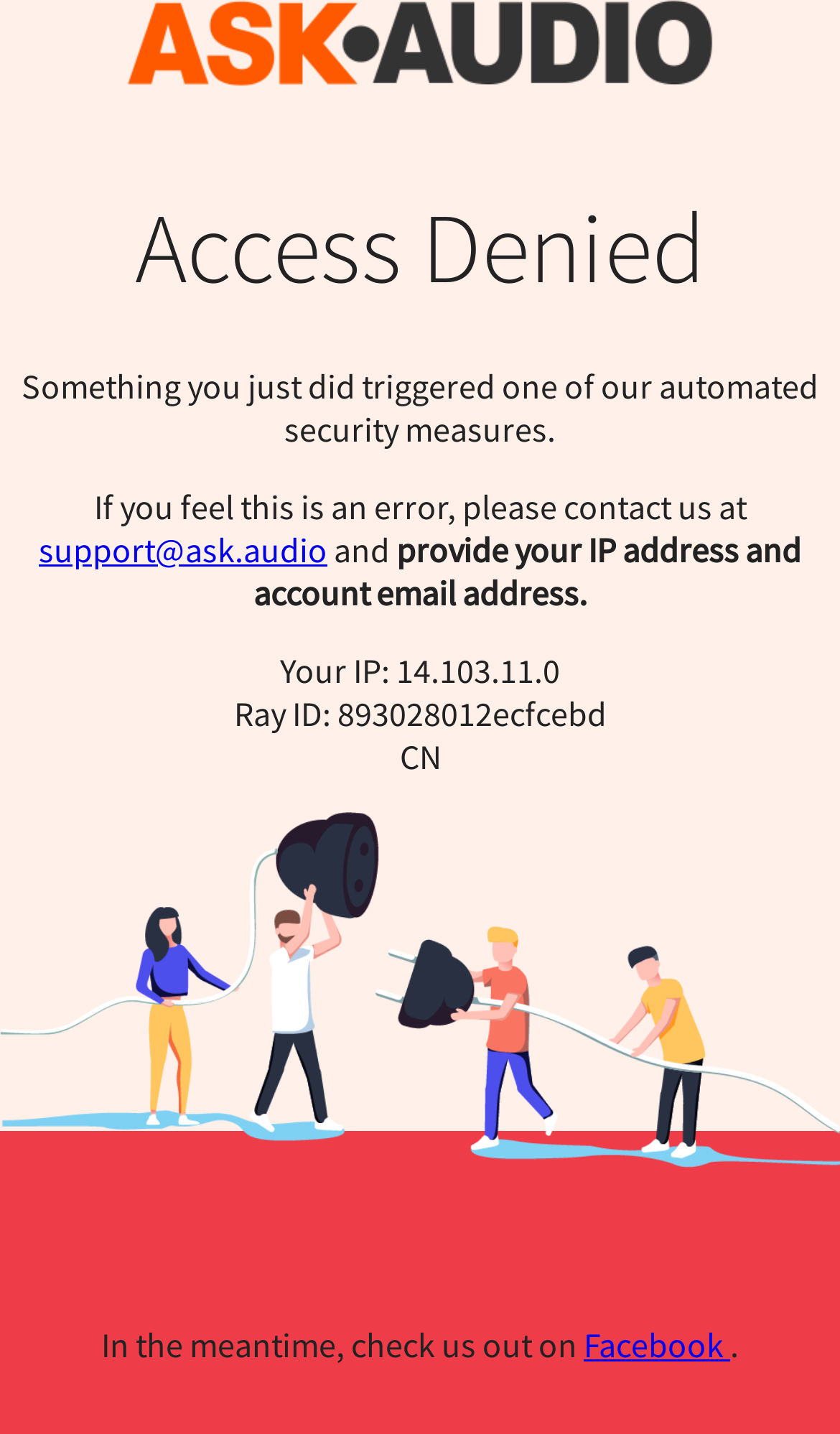What social media platform is mentioned on the page?
Using the visual information, reply with a single word or short phrase.

Facebook